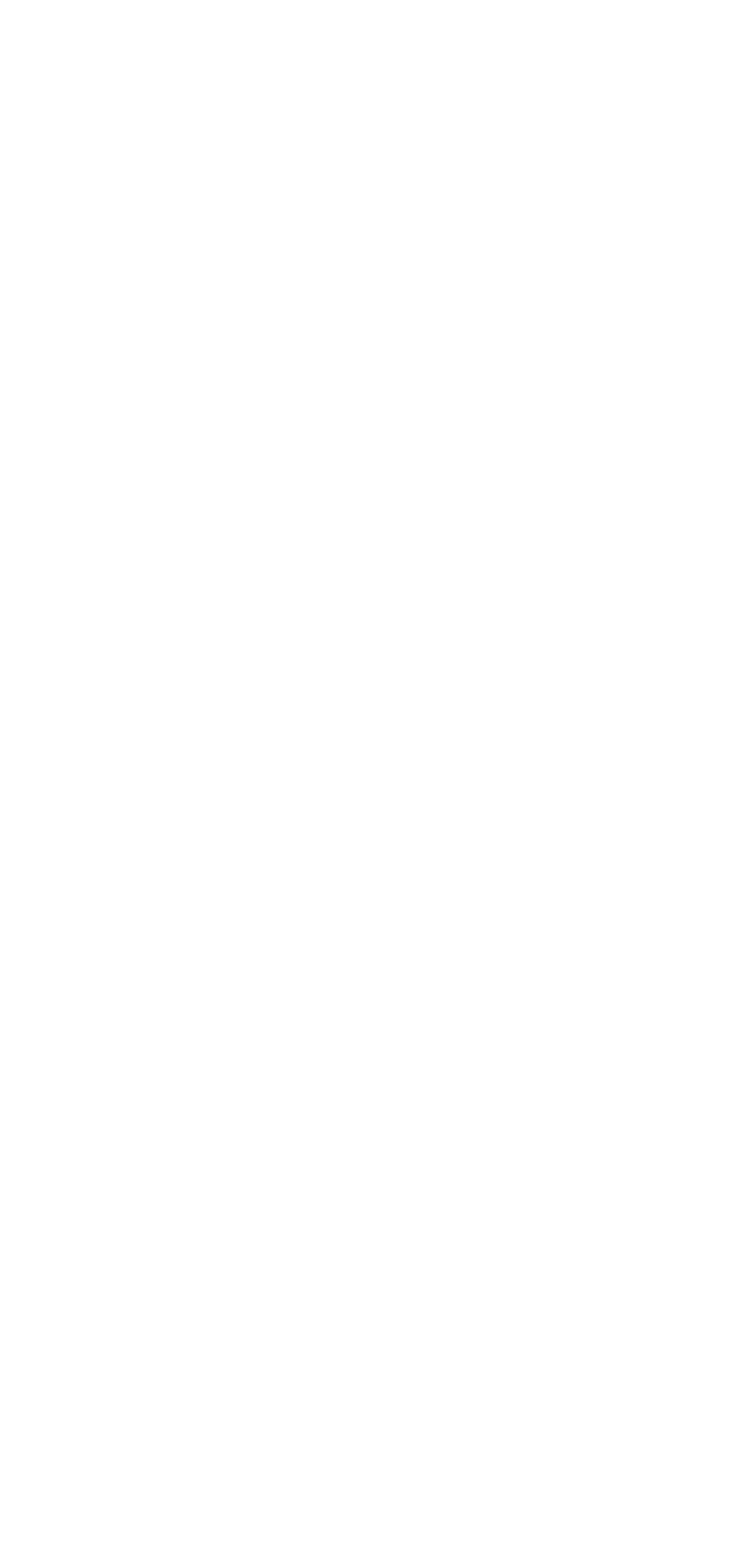Please predict the bounding box coordinates of the element's region where a click is necessary to complete the following instruction: "Contact Us". The coordinates should be represented by four float numbers between 0 and 1, i.e., [left, top, right, bottom].

[0.038, 0.873, 0.962, 0.918]